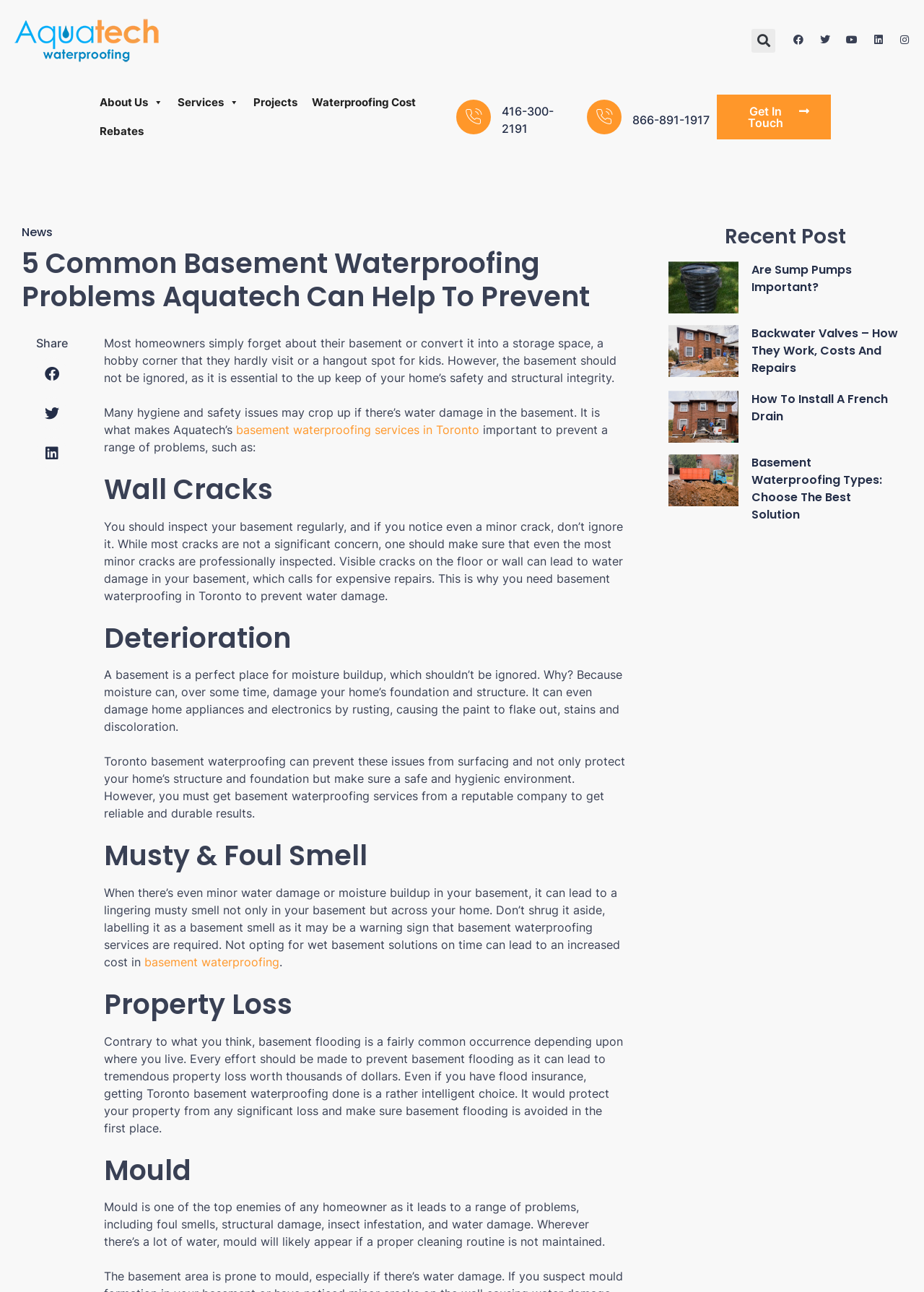Please provide the bounding box coordinates for the element that needs to be clicked to perform the instruction: "Get in touch with Aquatech". The coordinates must consist of four float numbers between 0 and 1, formatted as [left, top, right, bottom].

[0.776, 0.073, 0.9, 0.108]